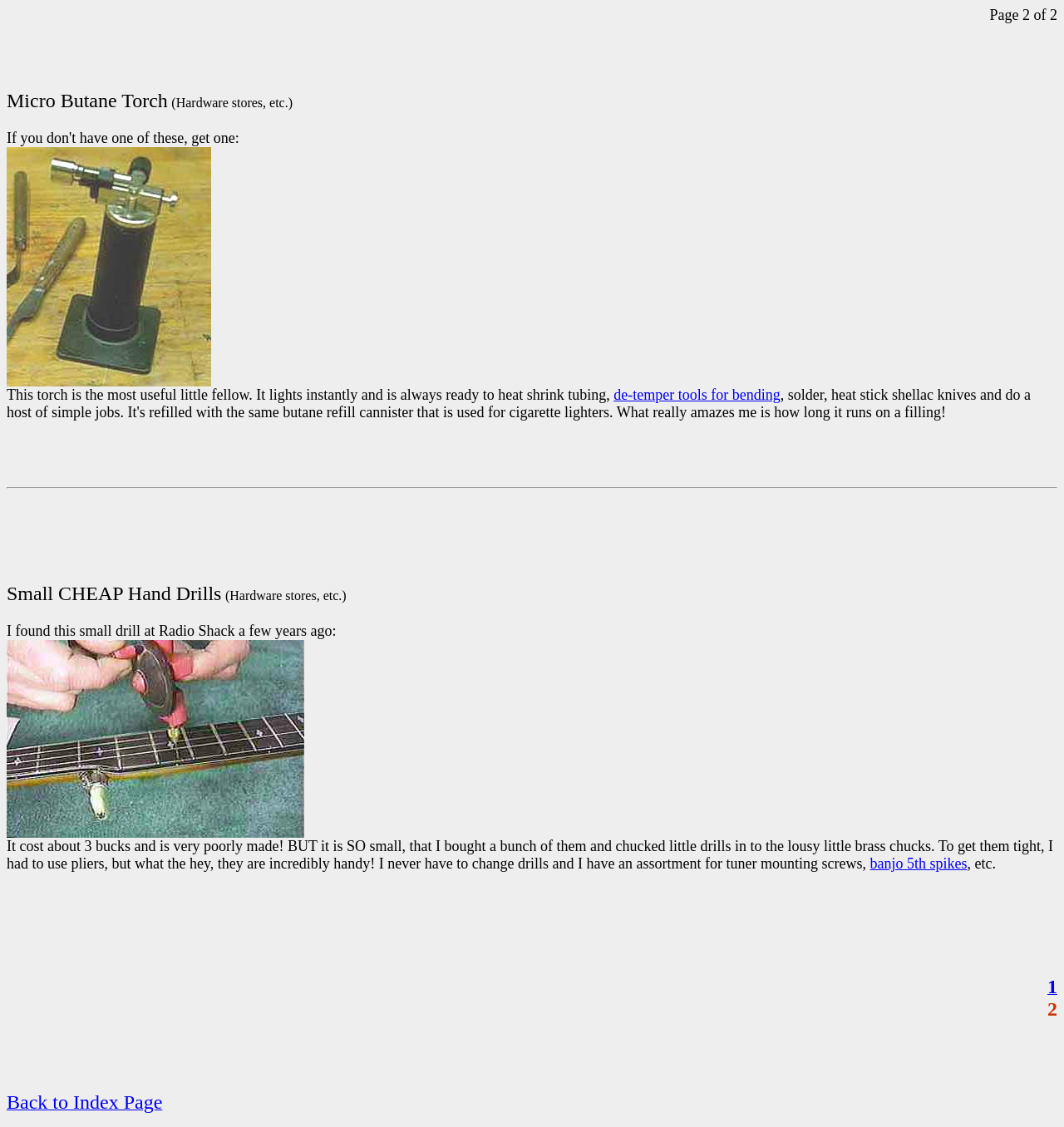Examine the image and give a thorough answer to the following question:
What is the author's opinion about the small drill?

The question is asking about the author's opinion about the small drill. The answer can be found in the StaticText element with the text 'It cost about 3 bucks and is very poorly made!' which is describing the author's opinion about the small drill.